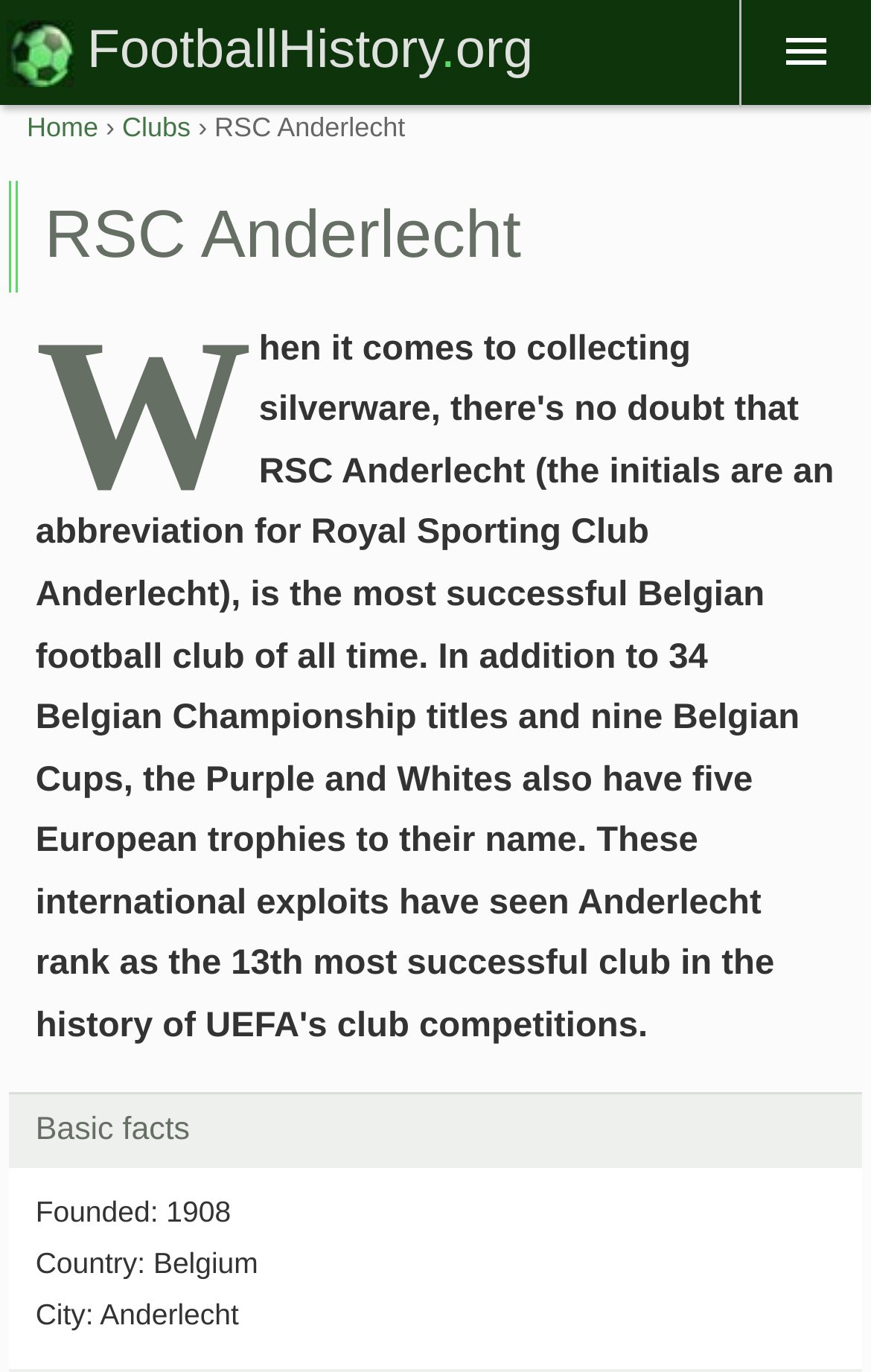What is the city of RSC Anderlecht?
Answer briefly with a single word or phrase based on the image.

Anderlecht